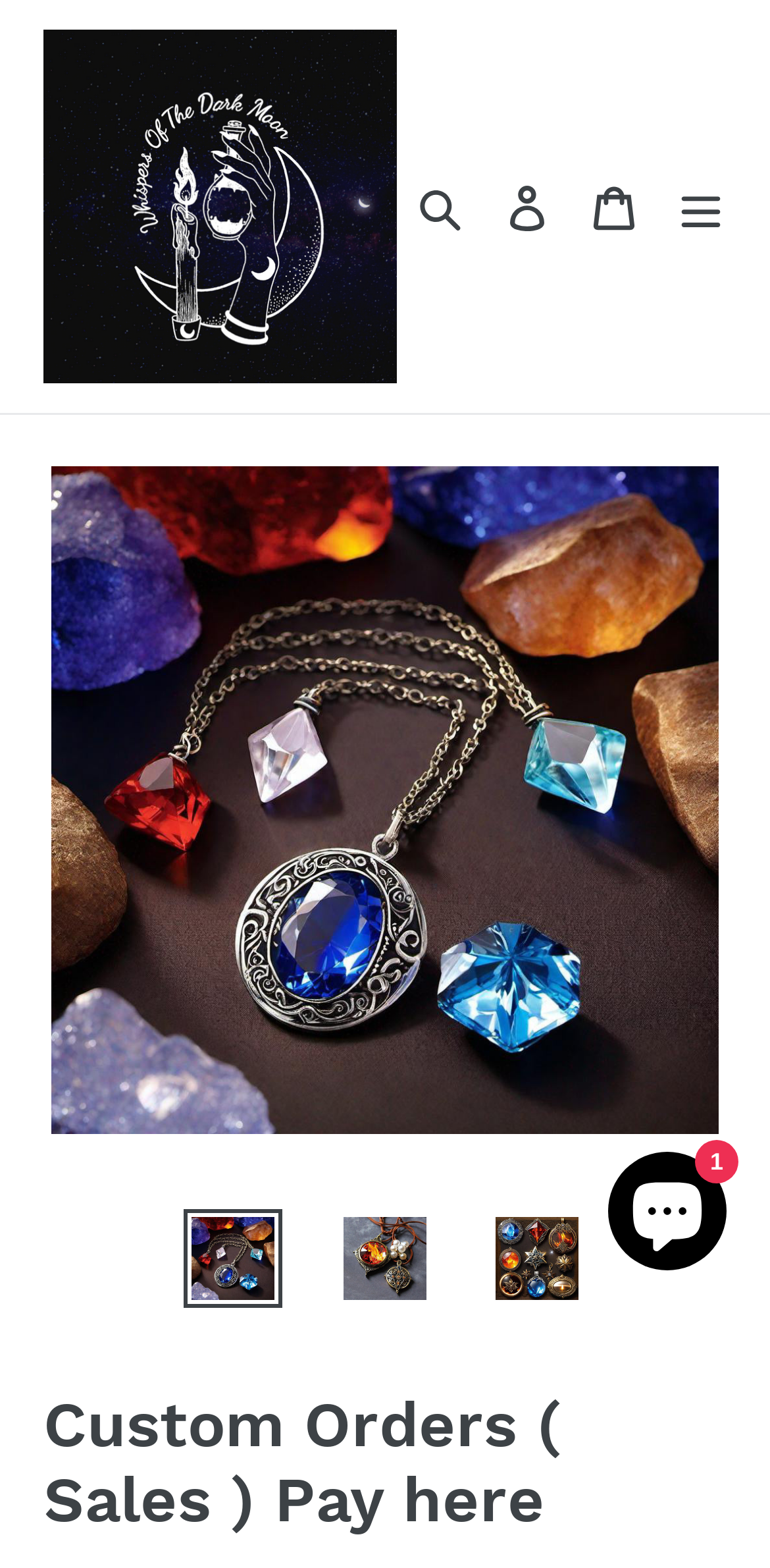What is the purpose of the 'Search' button?
Please look at the screenshot and answer using one word or phrase.

To search the store